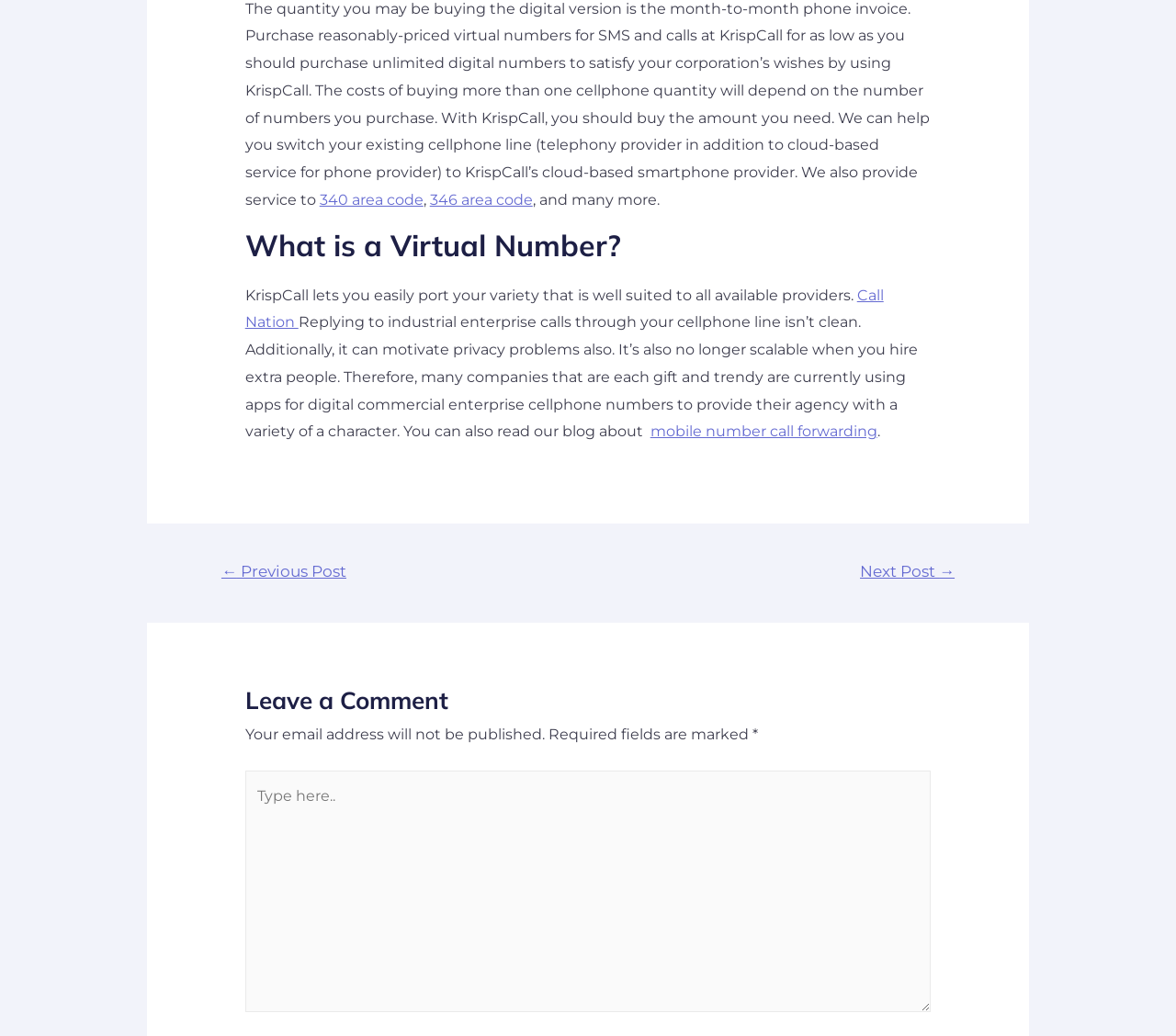Provide a short, one-word or phrase answer to the question below:
What is the topic of the blog post mentioned on the page?

Mobile number call forwarding